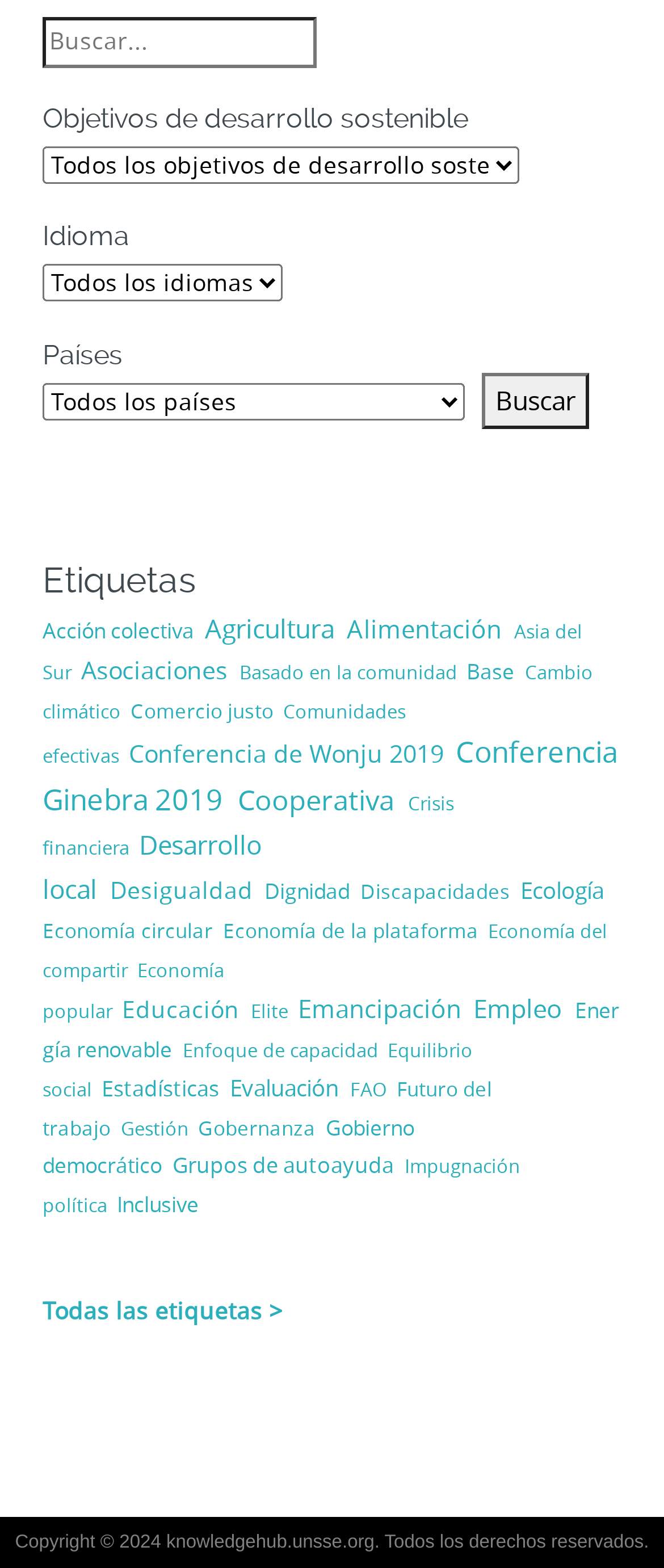What is the copyright year of the webpage?
Please give a detailed answer to the question using the information shown in the image.

The copyright information is located at the bottom of the webpage, and it states 'Copyright © 2024 knowledgehub.unsse.org. Todos los derechos reservados.' This indicates that the copyright year of the webpage is 2024.